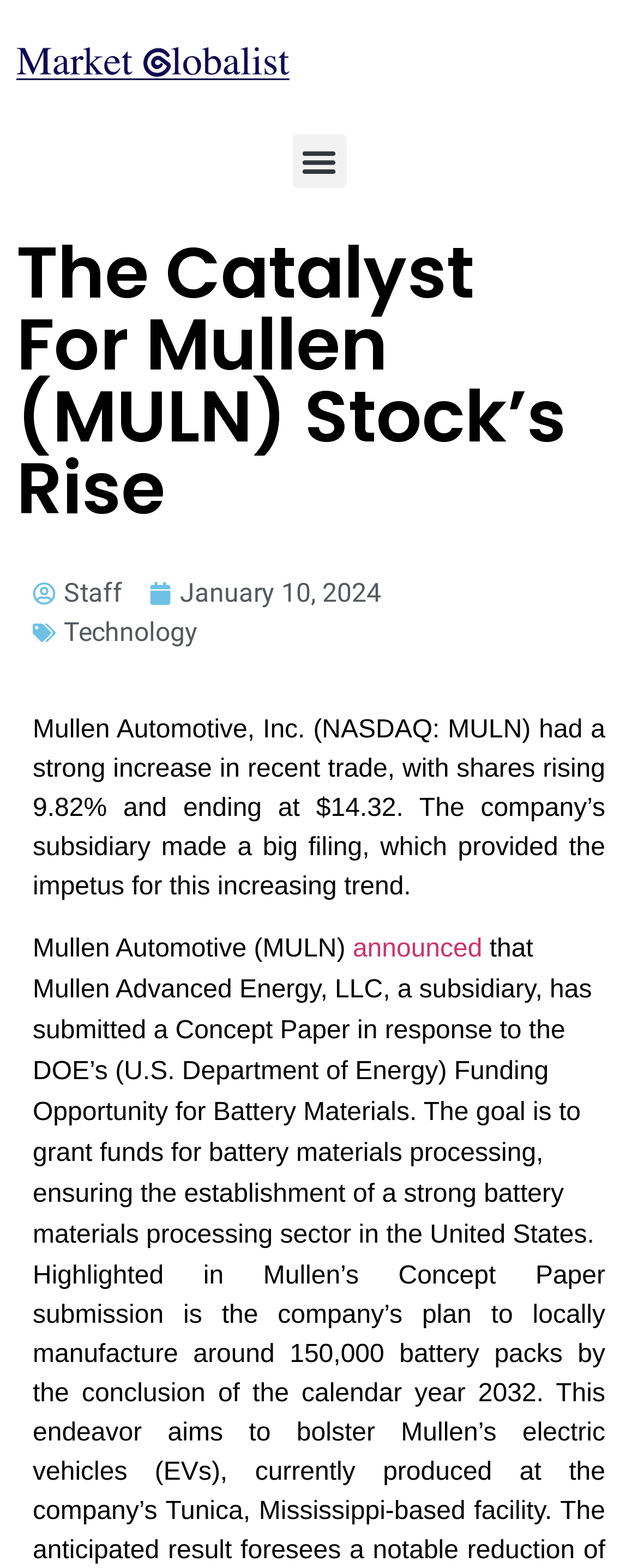Look at the image and write a detailed answer to the question: 
What is the date mentioned in the article?

The answer can be found in the link element with the text 'January 10, 2024' which is a child element of the Root Element.